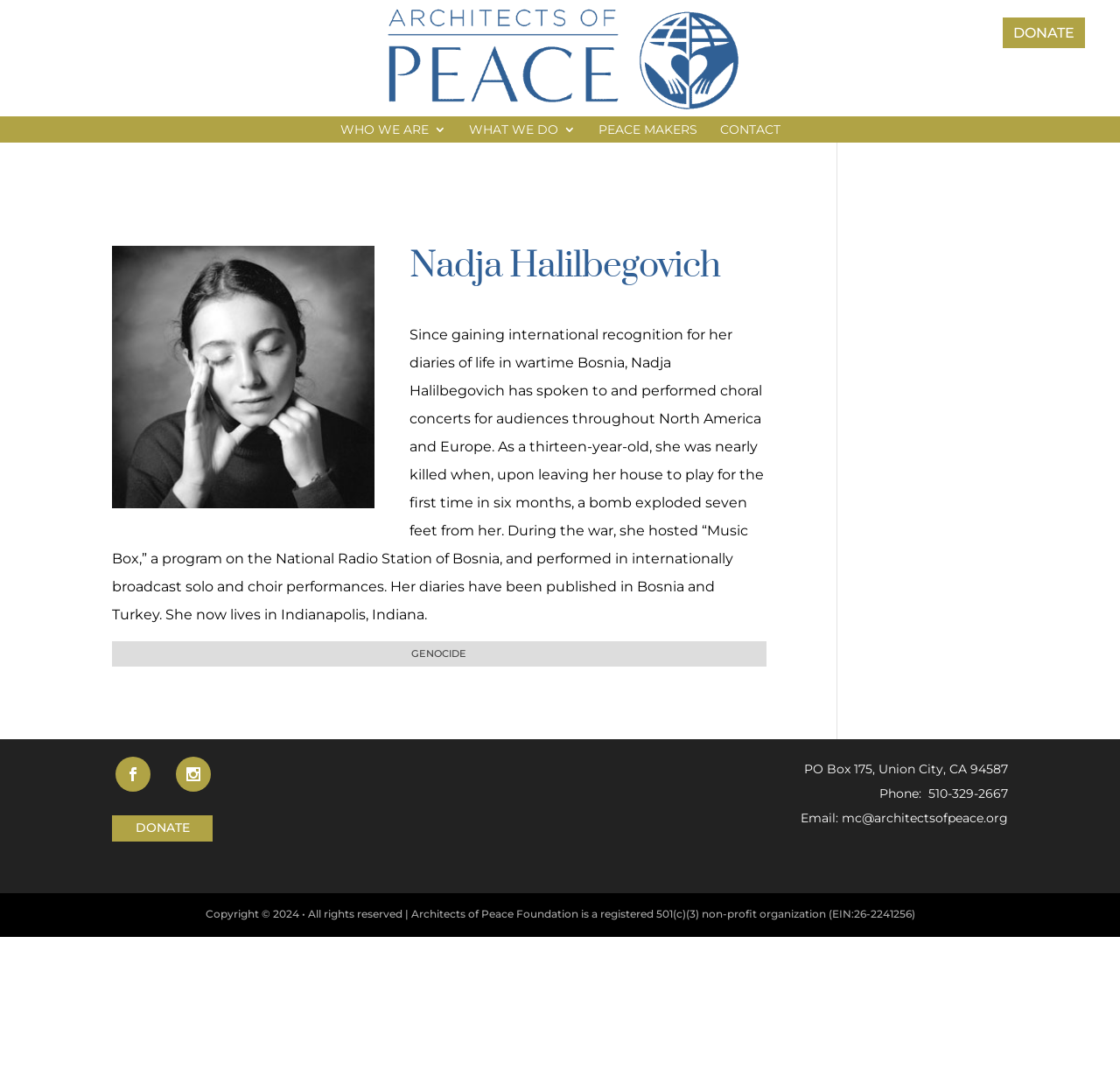Provide the bounding box coordinates of the HTML element described by the text: "DONATE". The coordinates should be in the format [left, top, right, bottom] with values between 0 and 1.

[0.895, 0.016, 0.969, 0.044]